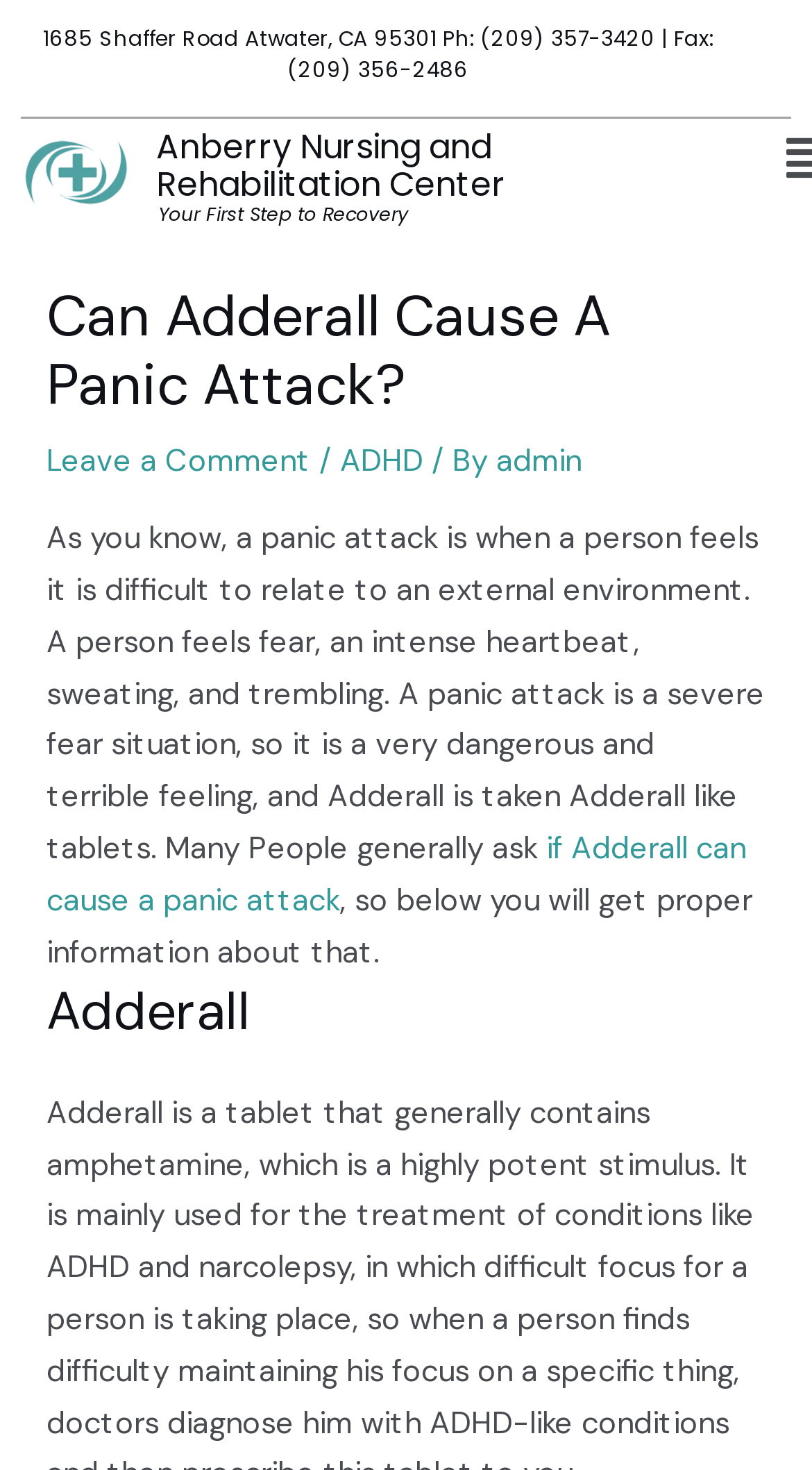Provide a brief response to the question below using a single word or phrase: 
What is the topic of the article?

Adderall and panic attack